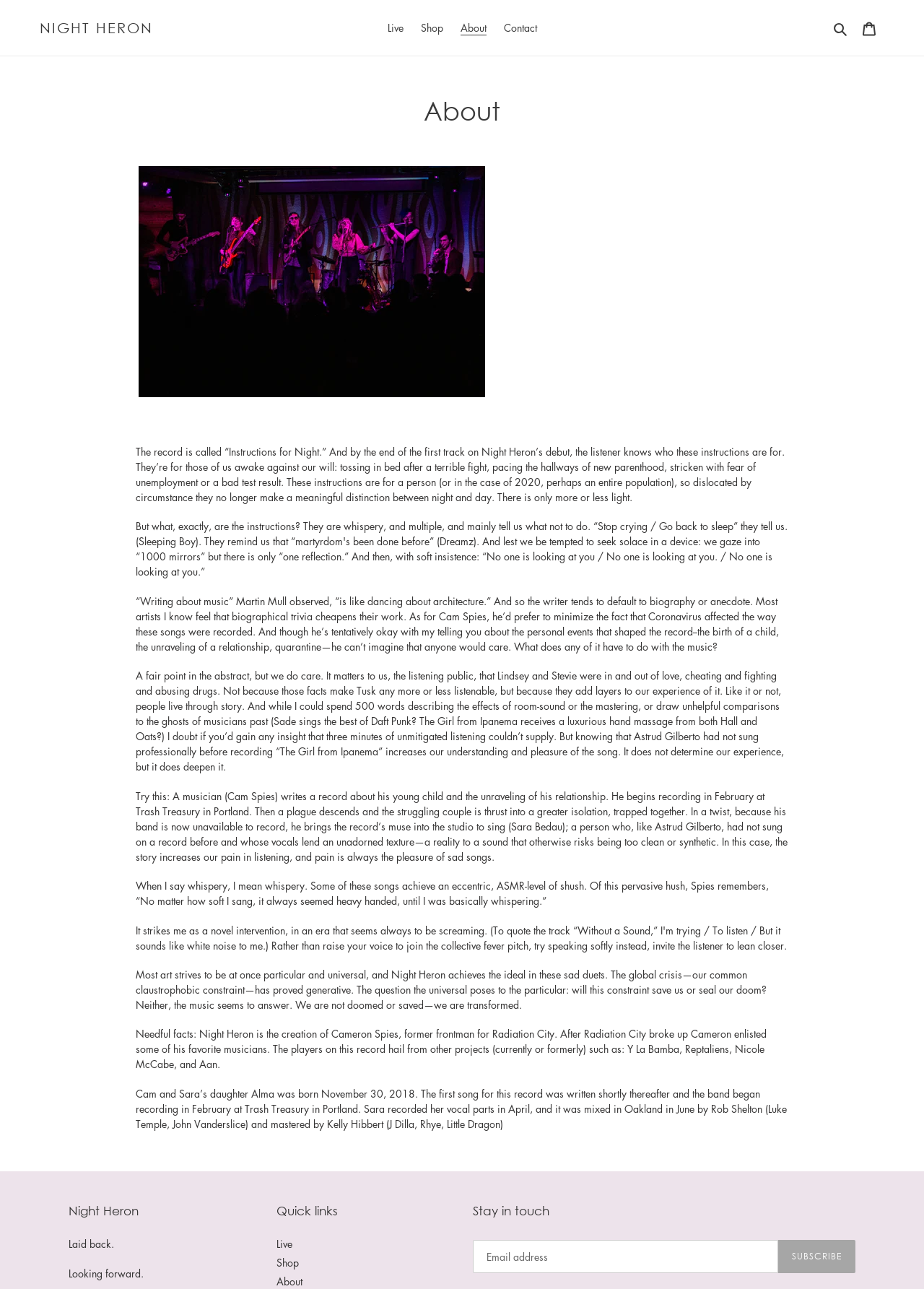Pinpoint the bounding box coordinates of the clickable element needed to complete the instruction: "Click on the 'Cart' link". The coordinates should be provided as four float numbers between 0 and 1: [left, top, right, bottom].

[0.924, 0.01, 0.957, 0.033]